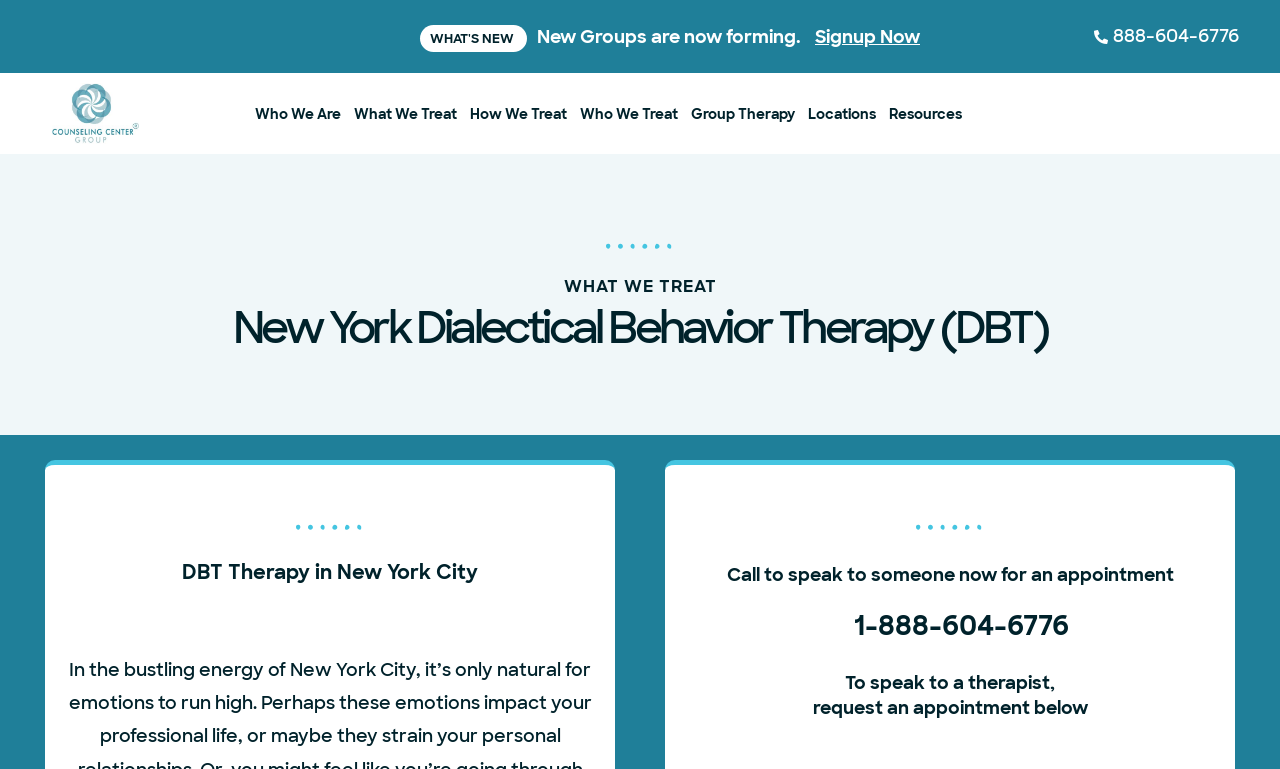How many navigation links are there at the top of the webpage?
Give a comprehensive and detailed explanation for the question.

I counted the links starting from 'Who We Are' to 'Resources' and found a total of 8 navigation links at the top of the webpage.